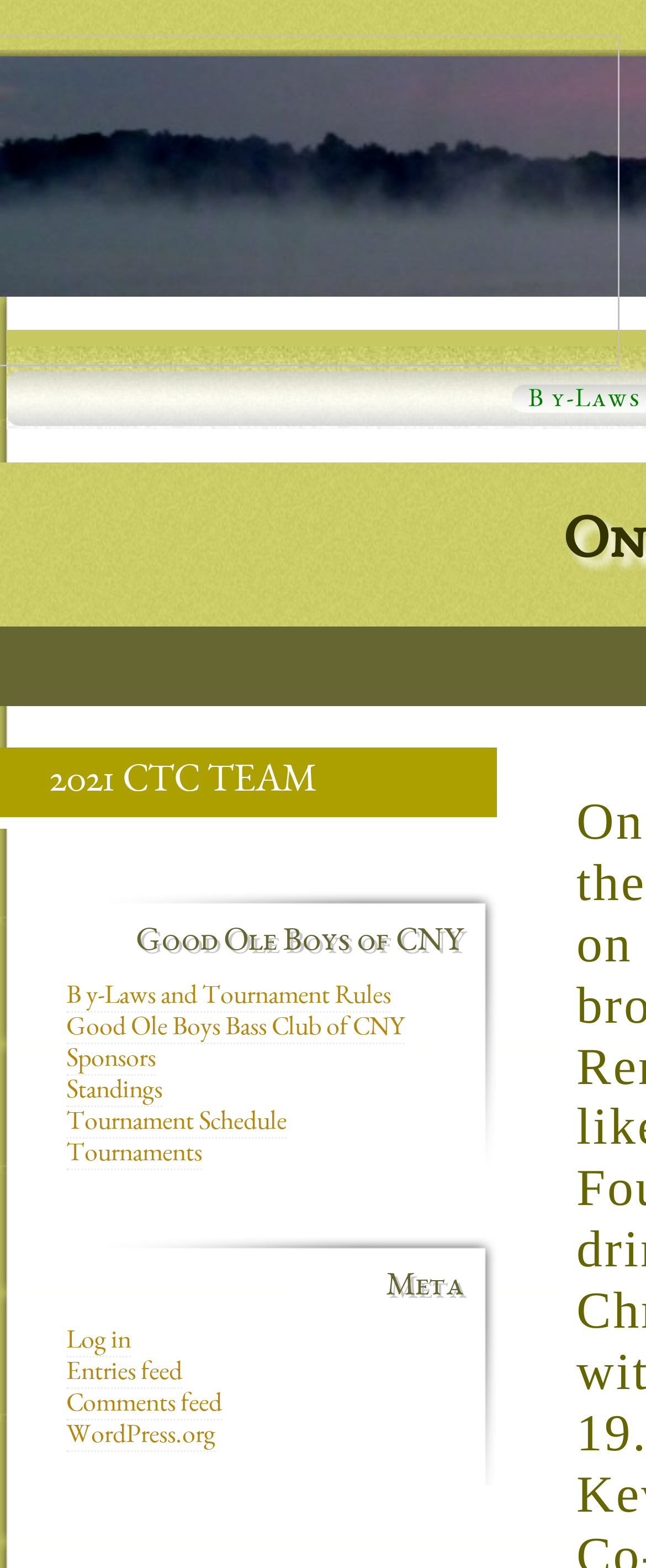Give a one-word or short-phrase answer to the following question: 
Is there a login feature on the website?

Yes